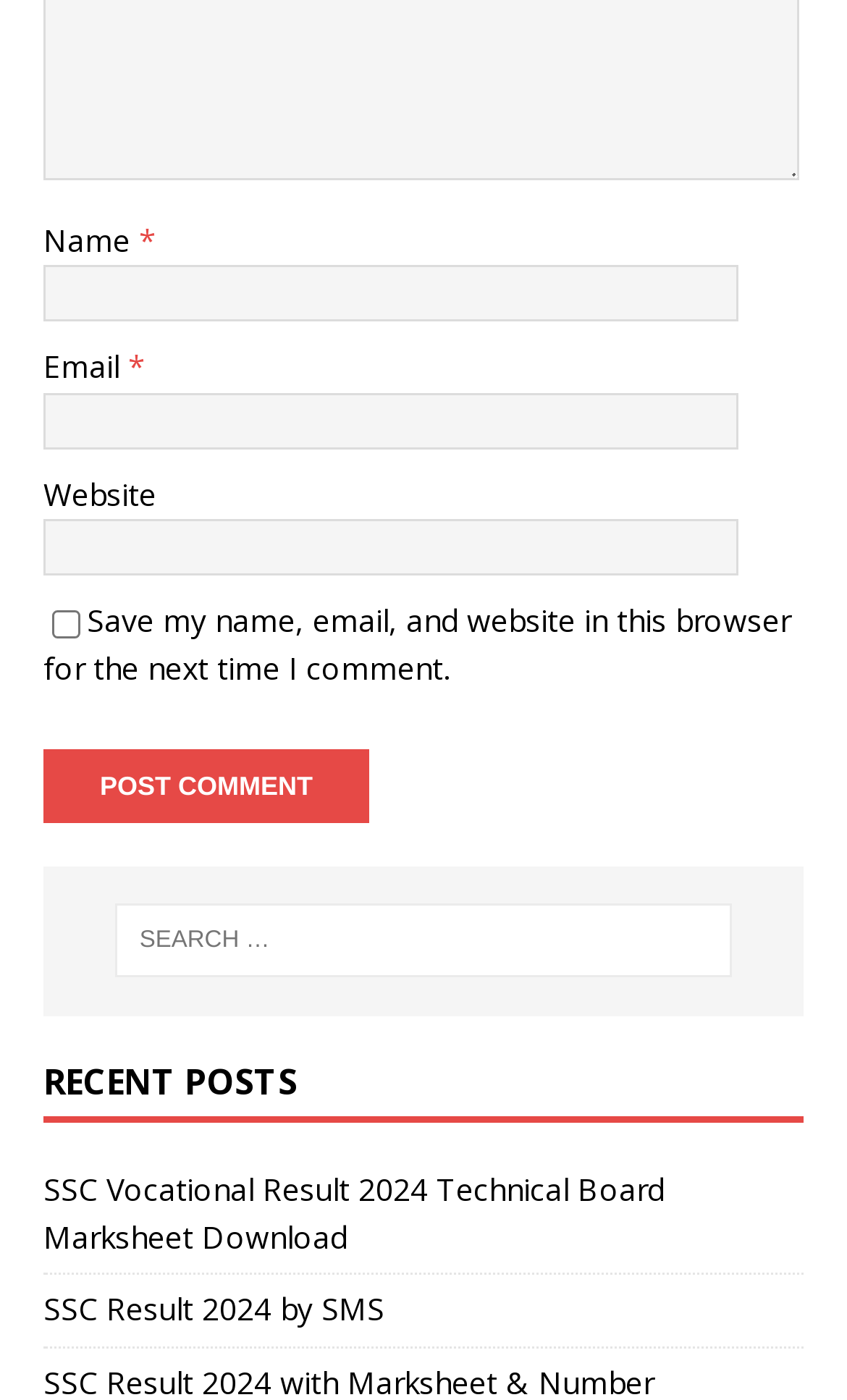Please respond in a single word or phrase: 
What is the label of the first text box?

Name